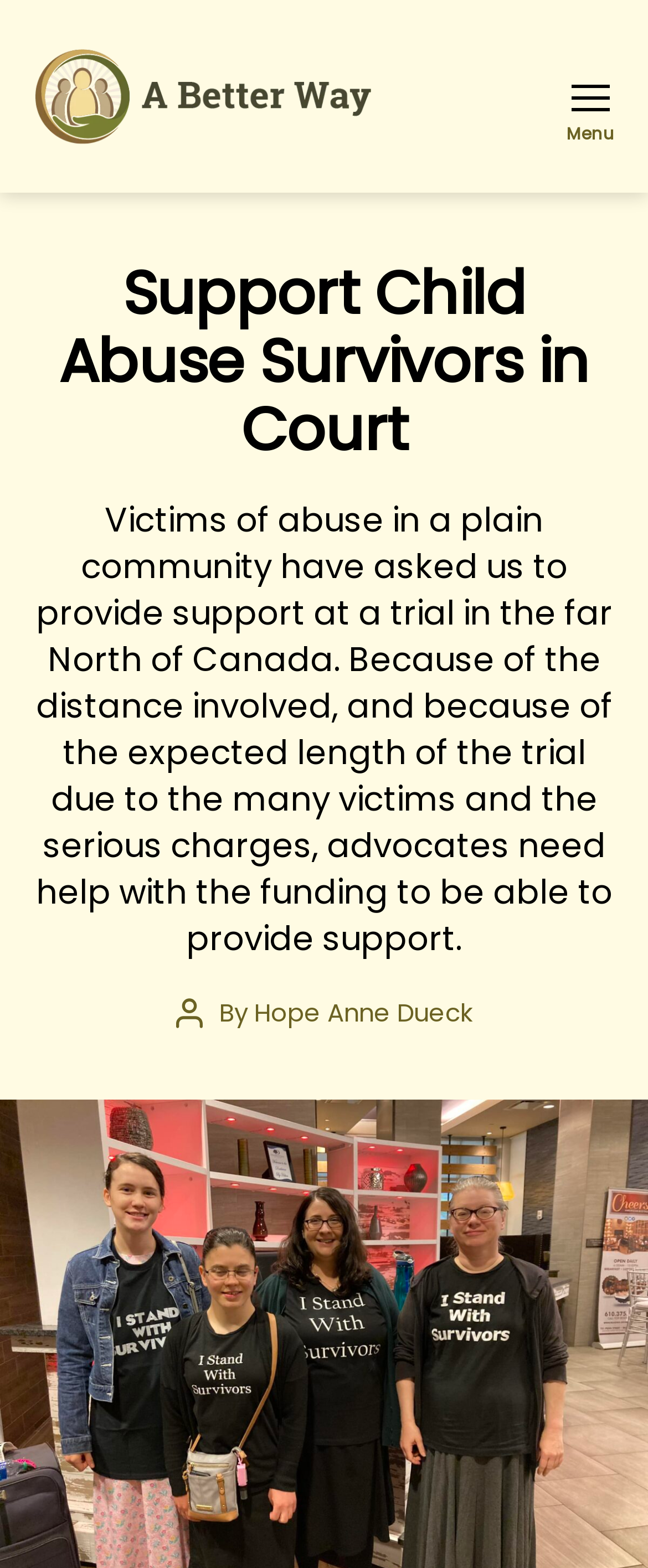Determine the bounding box coordinates of the UI element that matches the following description: "Hope Anne Dueck". The coordinates should be four float numbers between 0 and 1 in the format [left, top, right, bottom].

[0.392, 0.635, 0.728, 0.657]